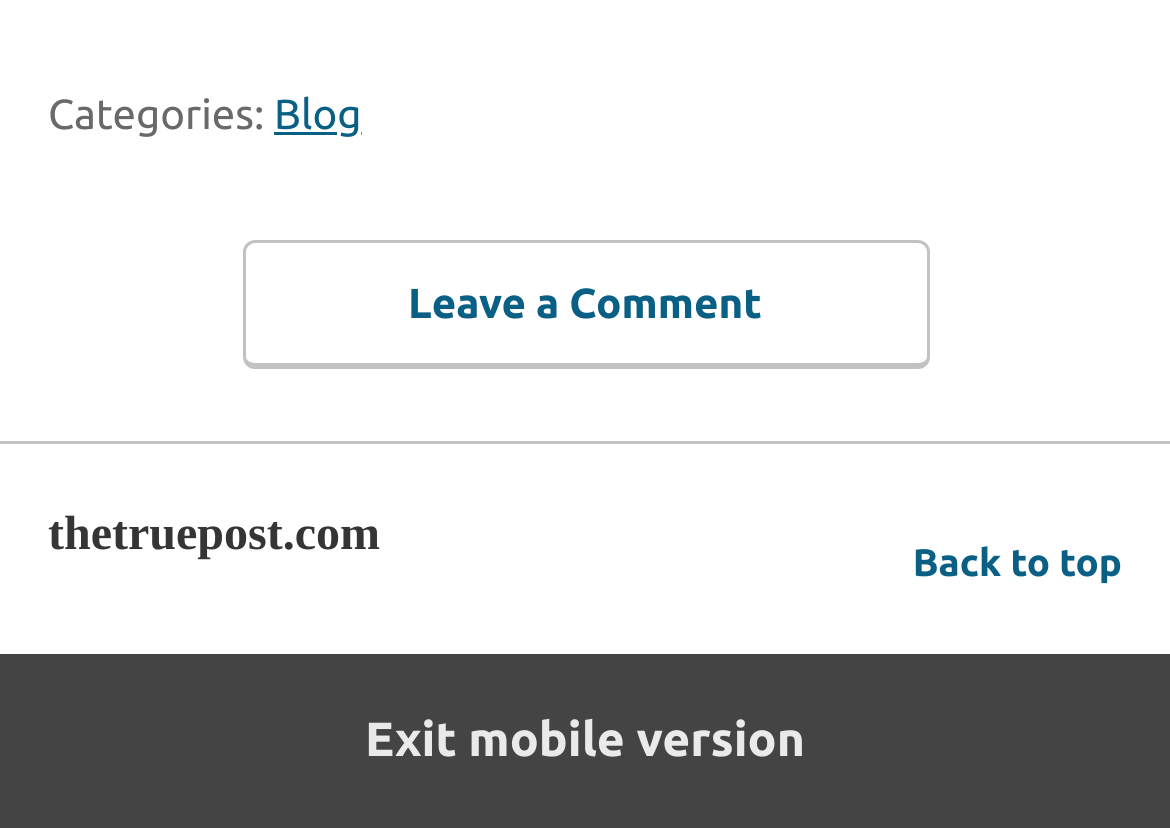How many links are in the footer?
Answer the question with just one word or phrase using the image.

2